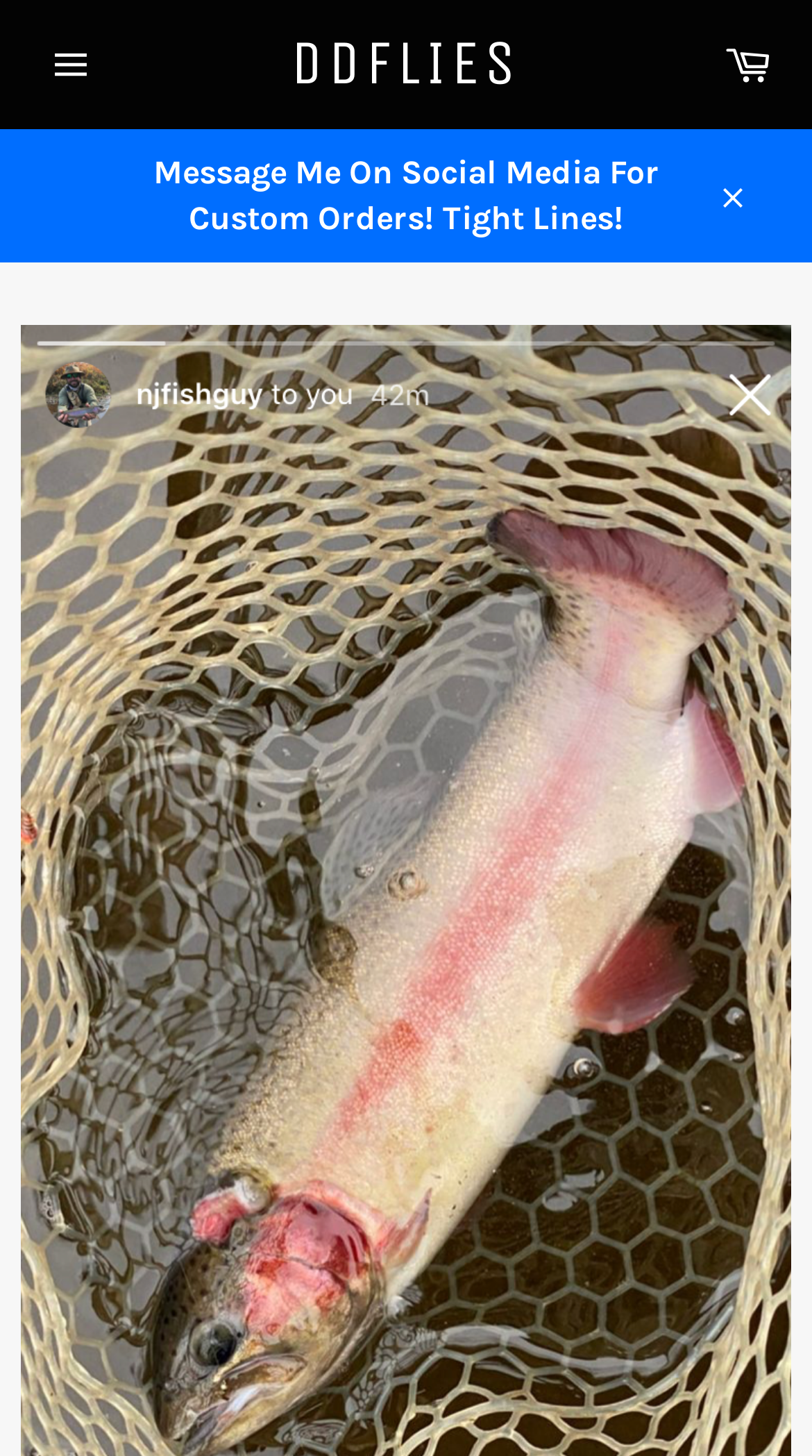Identify the bounding box of the UI component described as: "Site navigation".

[0.026, 0.014, 0.141, 0.074]